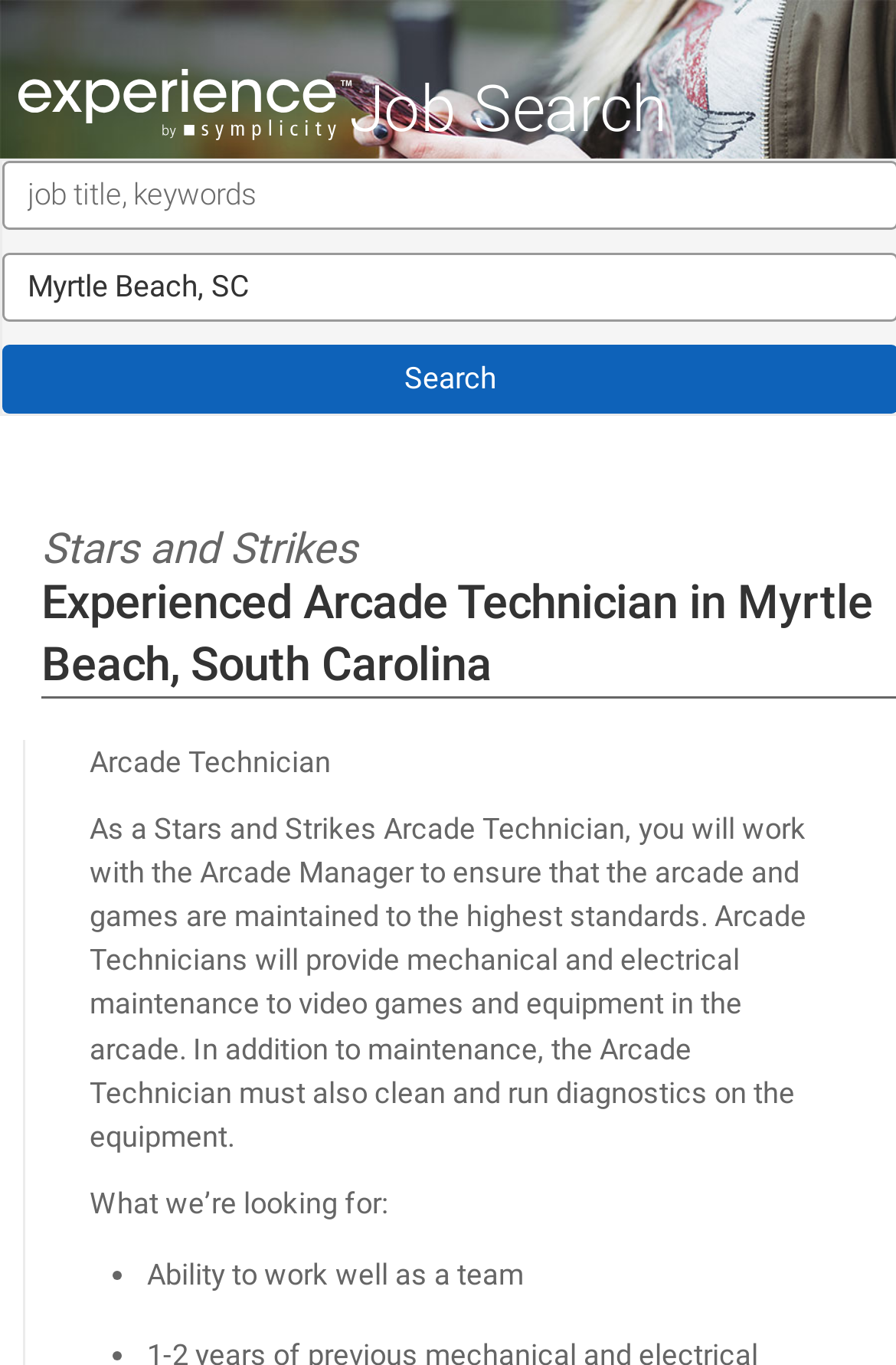Using the image as a reference, answer the following question in as much detail as possible:
What is the main responsibility of the Arcade Technician?

I found the main responsibility of the Arcade Technician by reading the job description, which is a static text element. The job description mentions that the Arcade Technician will work with the Arcade Manager to ensure that the arcade and games are maintained to the highest standards.